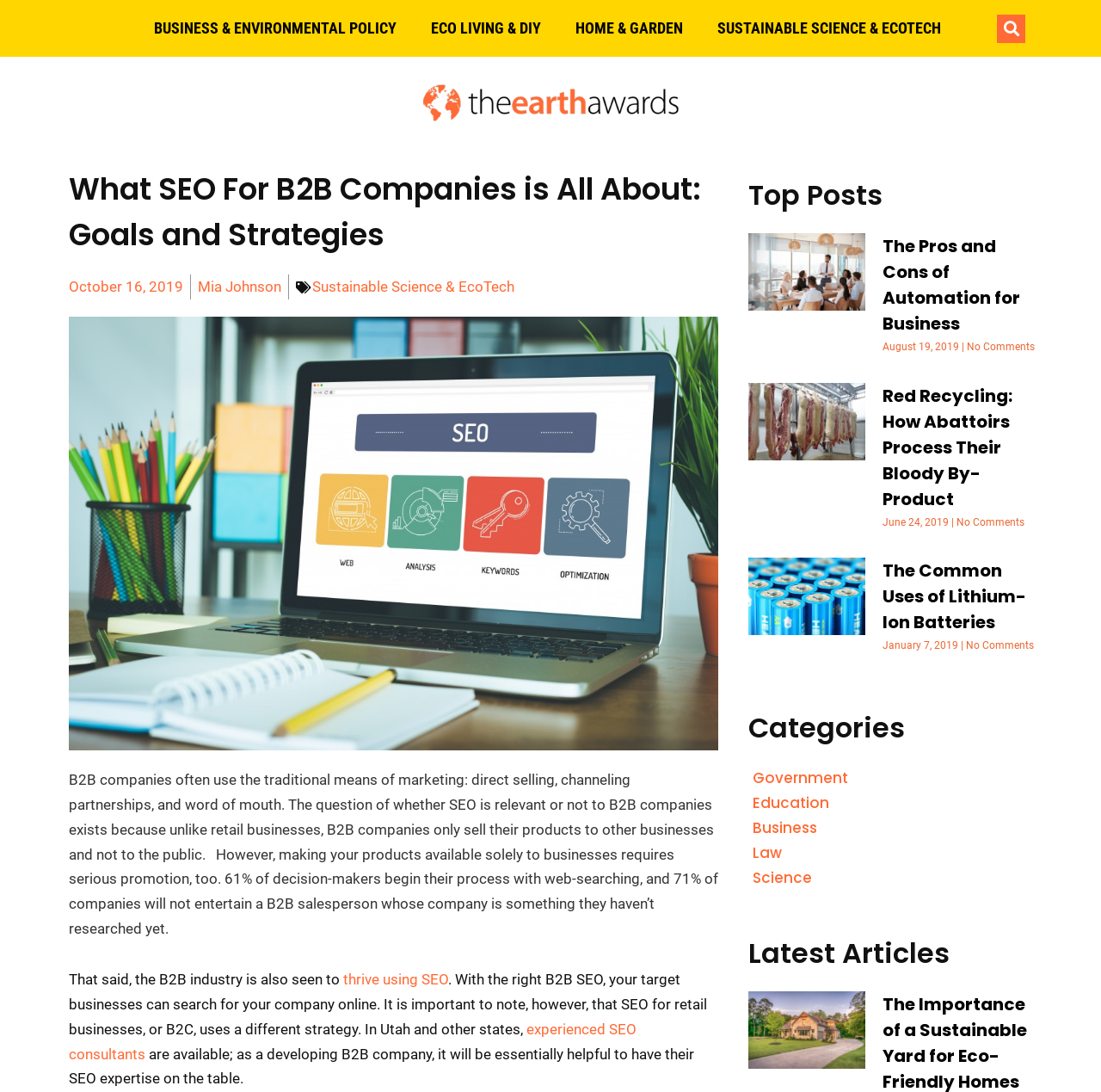What percentage of decision-makers start their process with web-searching?
Based on the image, provide a one-word or brief-phrase response.

61%